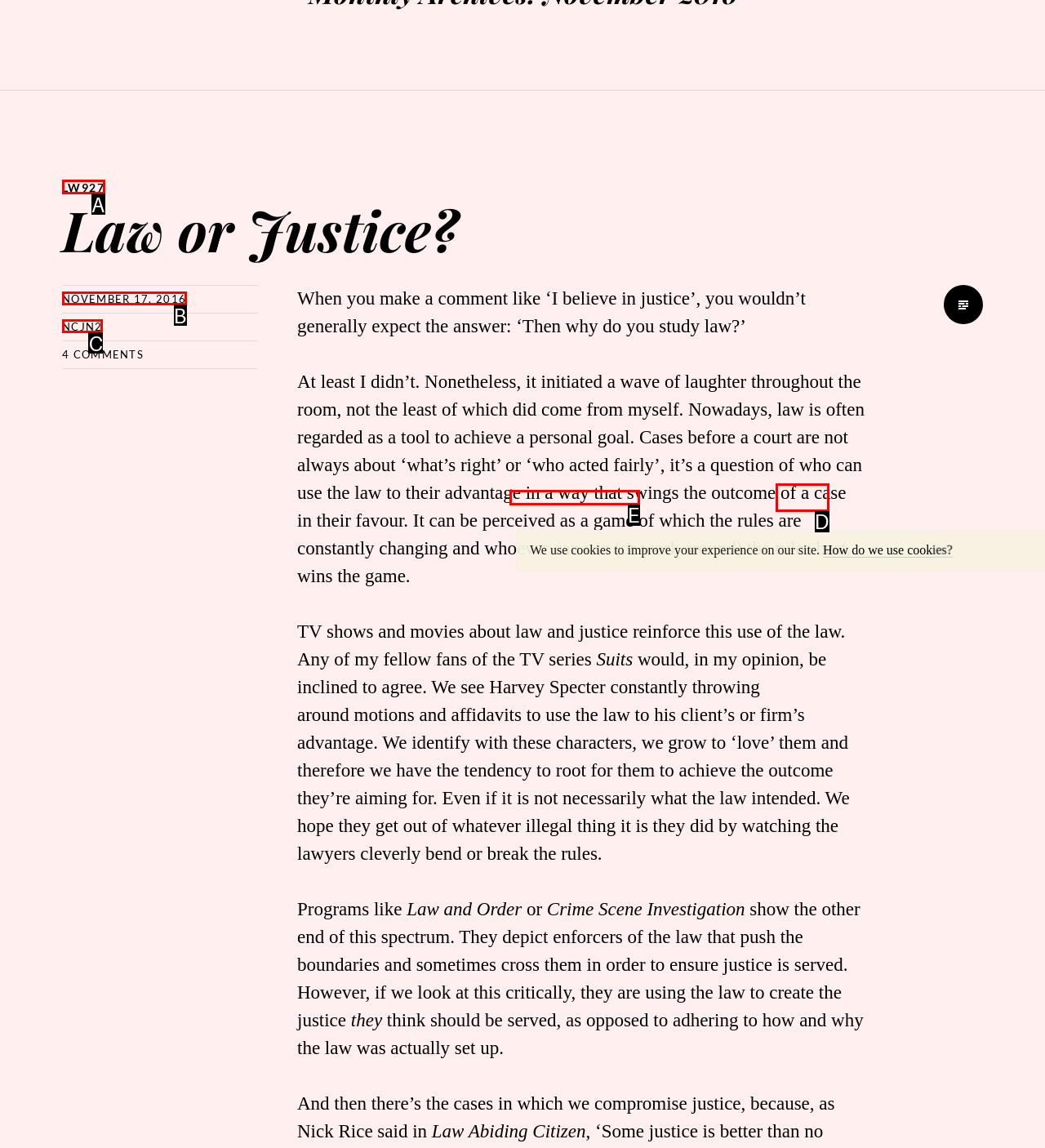Tell me which option best matches the description: ncjn2
Answer with the option's letter from the given choices directly.

C